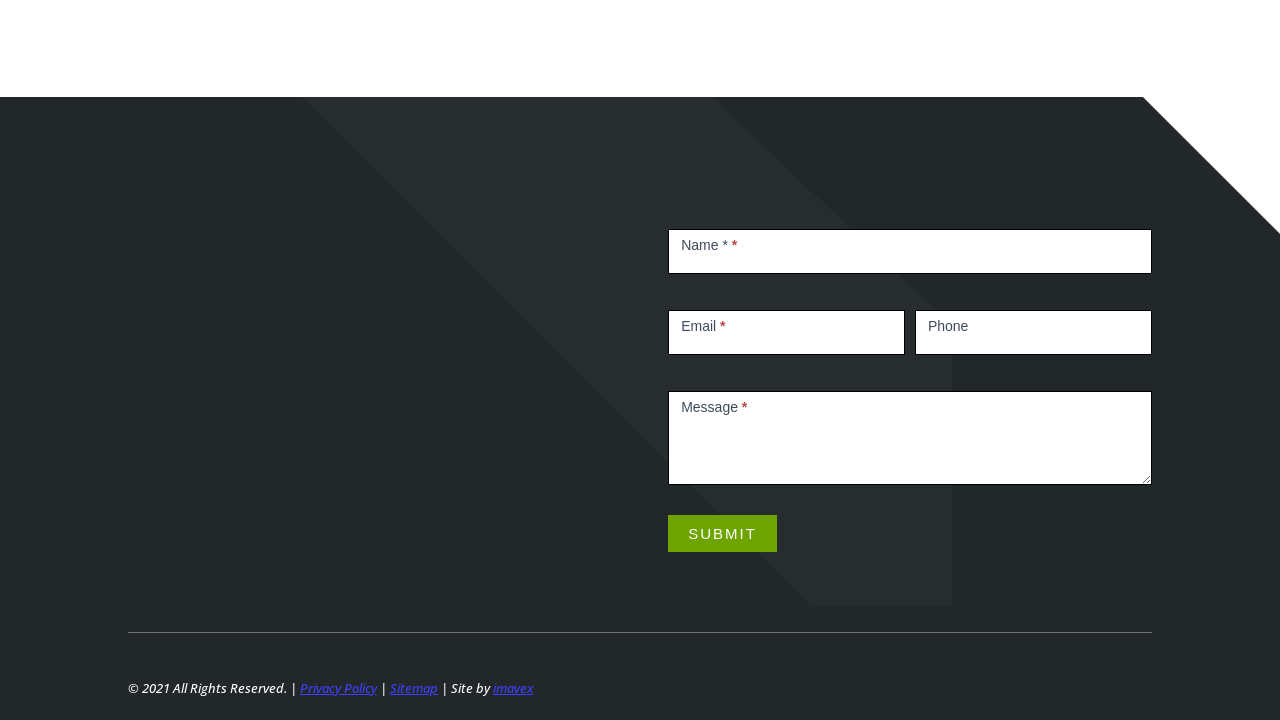Using the information in the image, give a detailed answer to the following question: How many quick links are there?

I counted the number of links under the 'QUICK LINKS' heading and found that there are 5 links: 'Home', 'Solutions', 'Insights', 'Company', and 'Contact Us'.